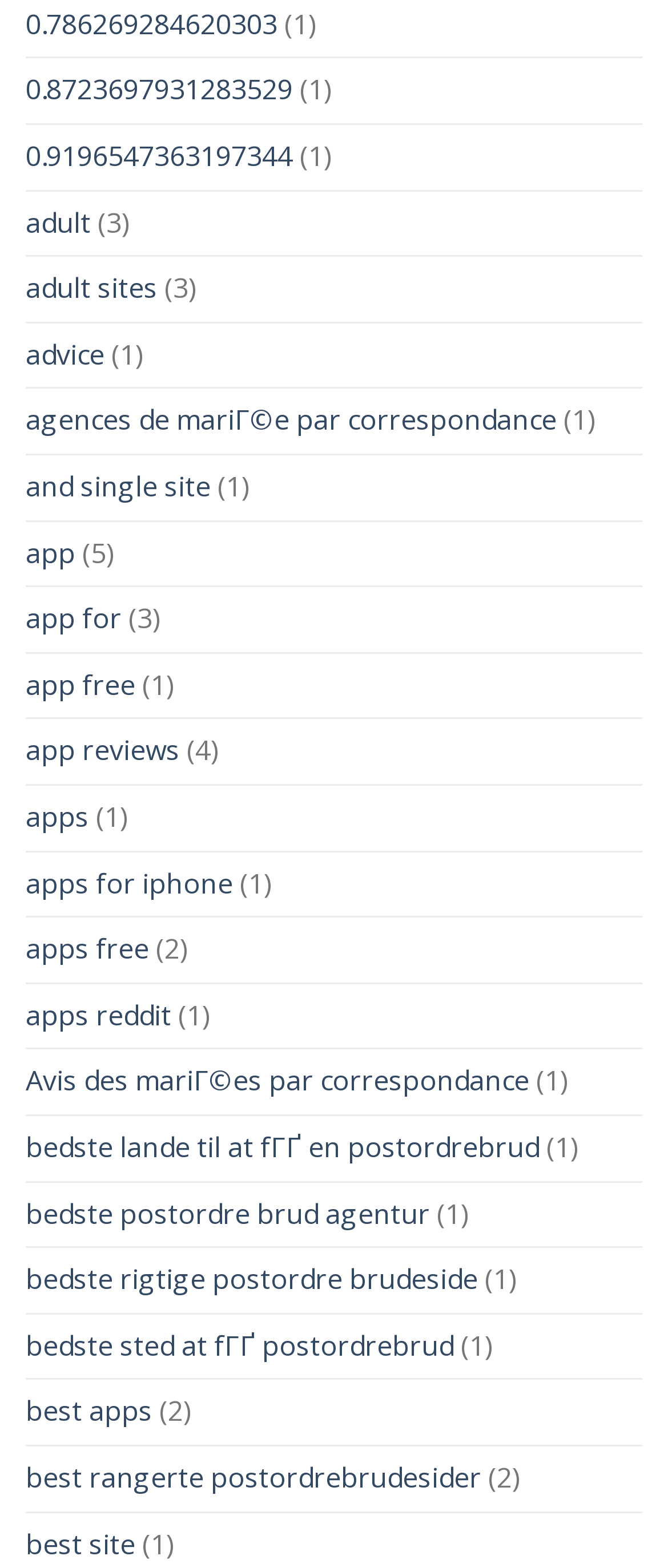Pinpoint the bounding box coordinates of the element to be clicked to execute the instruction: "click on the link to adult sites".

[0.038, 0.164, 0.236, 0.205]